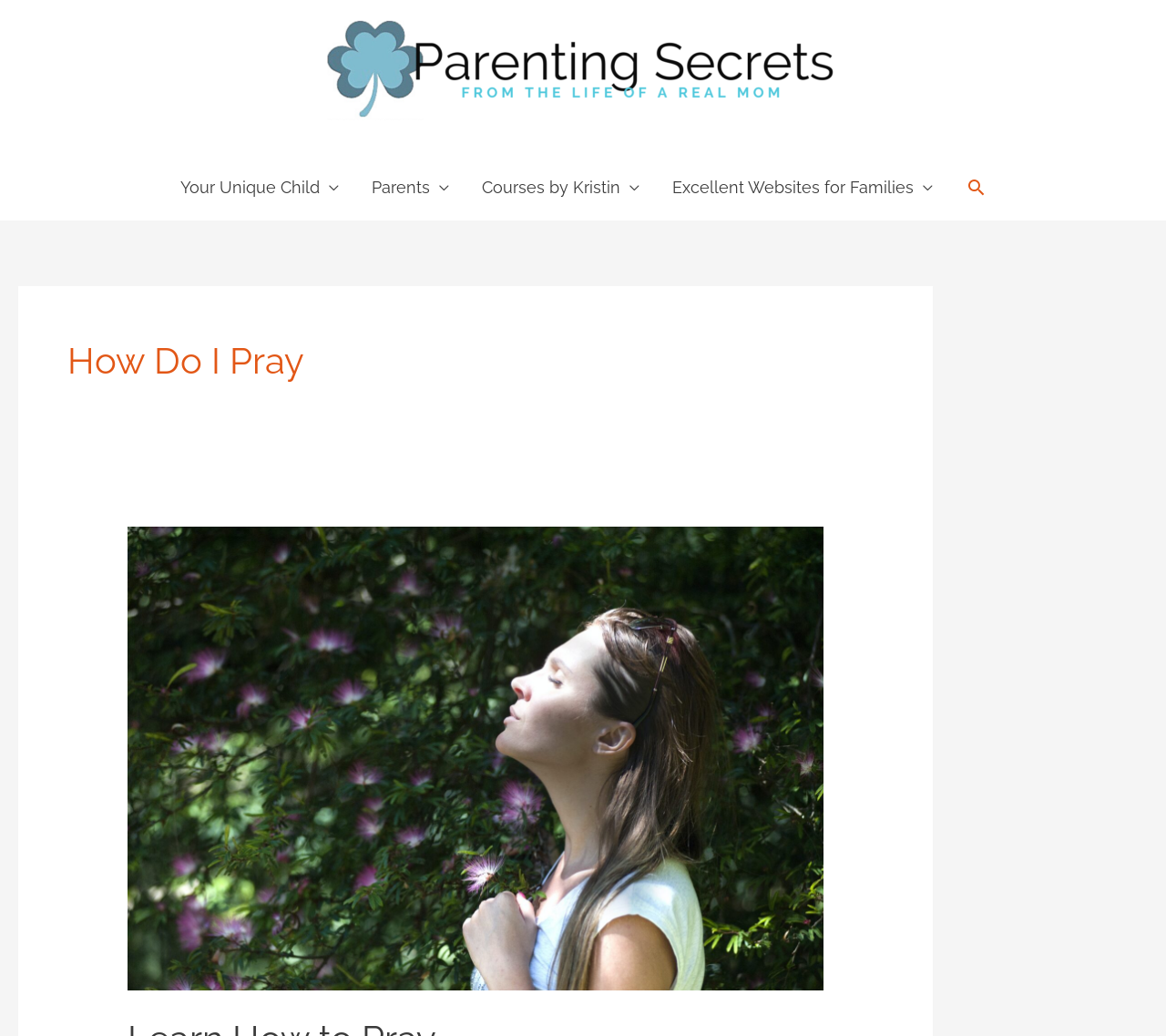Give a complete and precise description of the webpage's appearance.

The webpage is about "How Do I Pray" and is part of the "Parenting Secrets" website. At the top left of the page, there is a link to the "Parenting Secrets" website, accompanied by an image with the same name. Below this, there is a navigation menu labeled "Site Navigation" that spans almost the entire width of the page. This menu contains five links: "Your Unique Child", "Parents", "Courses by Kristin", "Excellent Websites for Families", and a "Search icon link" at the far right.

The main content of the page is headed by a title "How Do I Pray", which is centered near the top of the page. Below this title, there is a link with a descriptive text about a woman praying in a natural setting, accompanied by a large image of the same scene. The image takes up a significant portion of the page, with the link and its descriptive text situated above it.